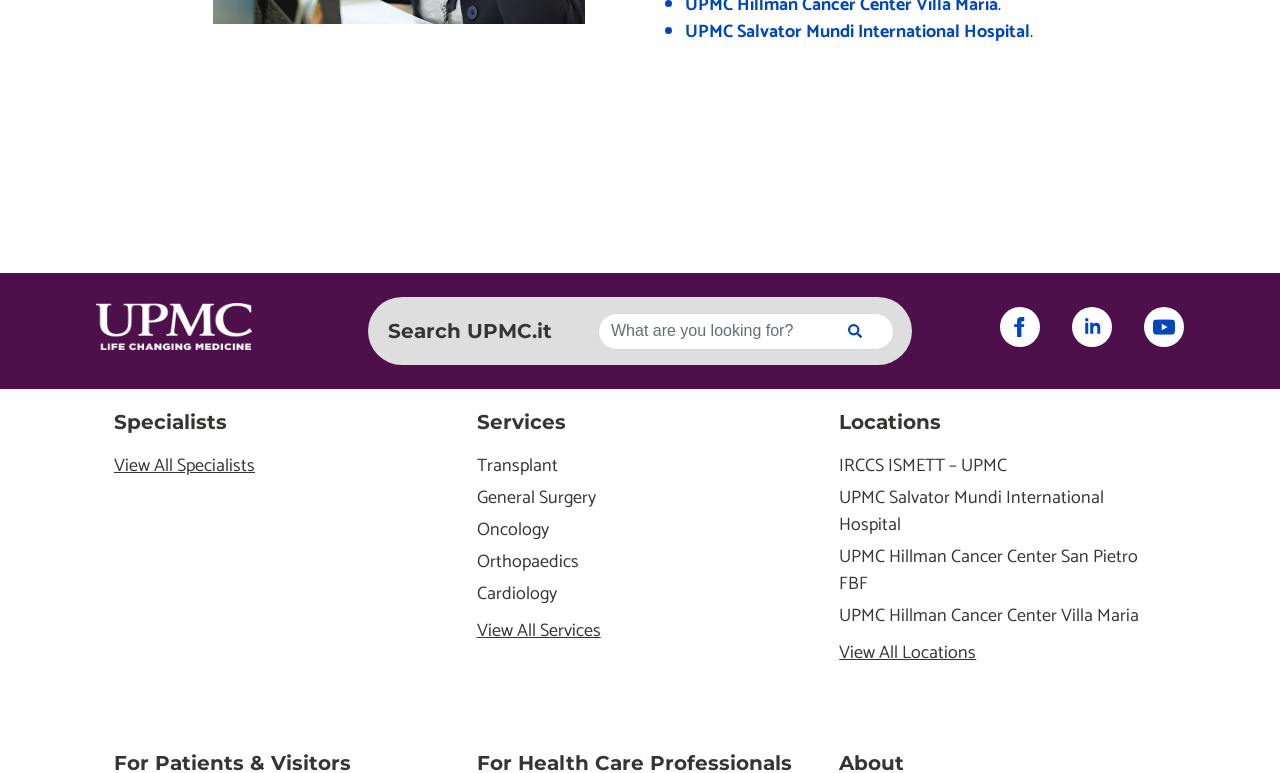Locate the bounding box coordinates of the clickable region to complete the following instruction: "Visit UPMC's Facebook page."

[0.781, 0.397, 0.812, 0.449]